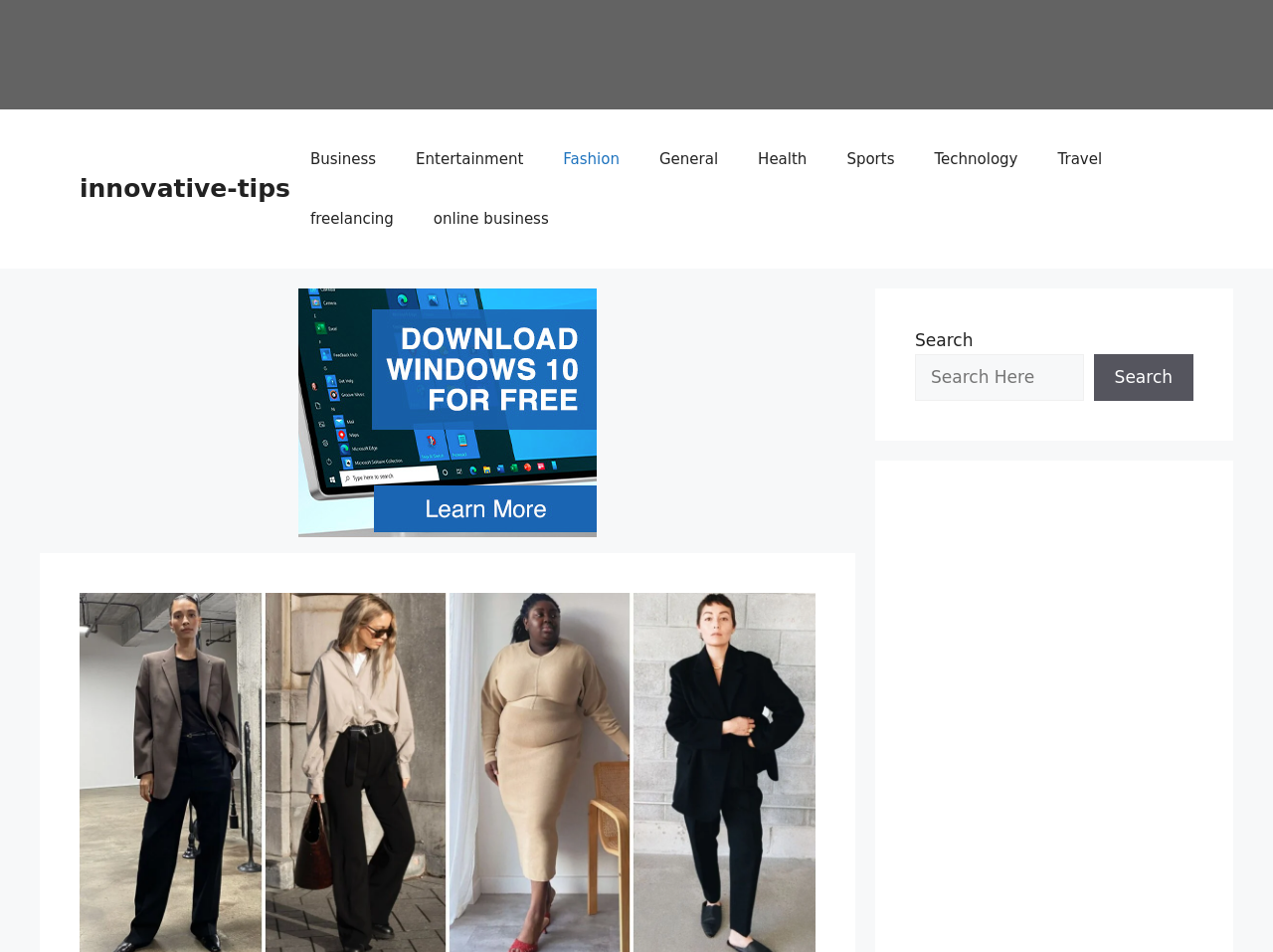Predict the bounding box coordinates for the UI element described as: "Business". The coordinates should be four float numbers between 0 and 1, presented as [left, top, right, bottom].

[0.228, 0.136, 0.311, 0.199]